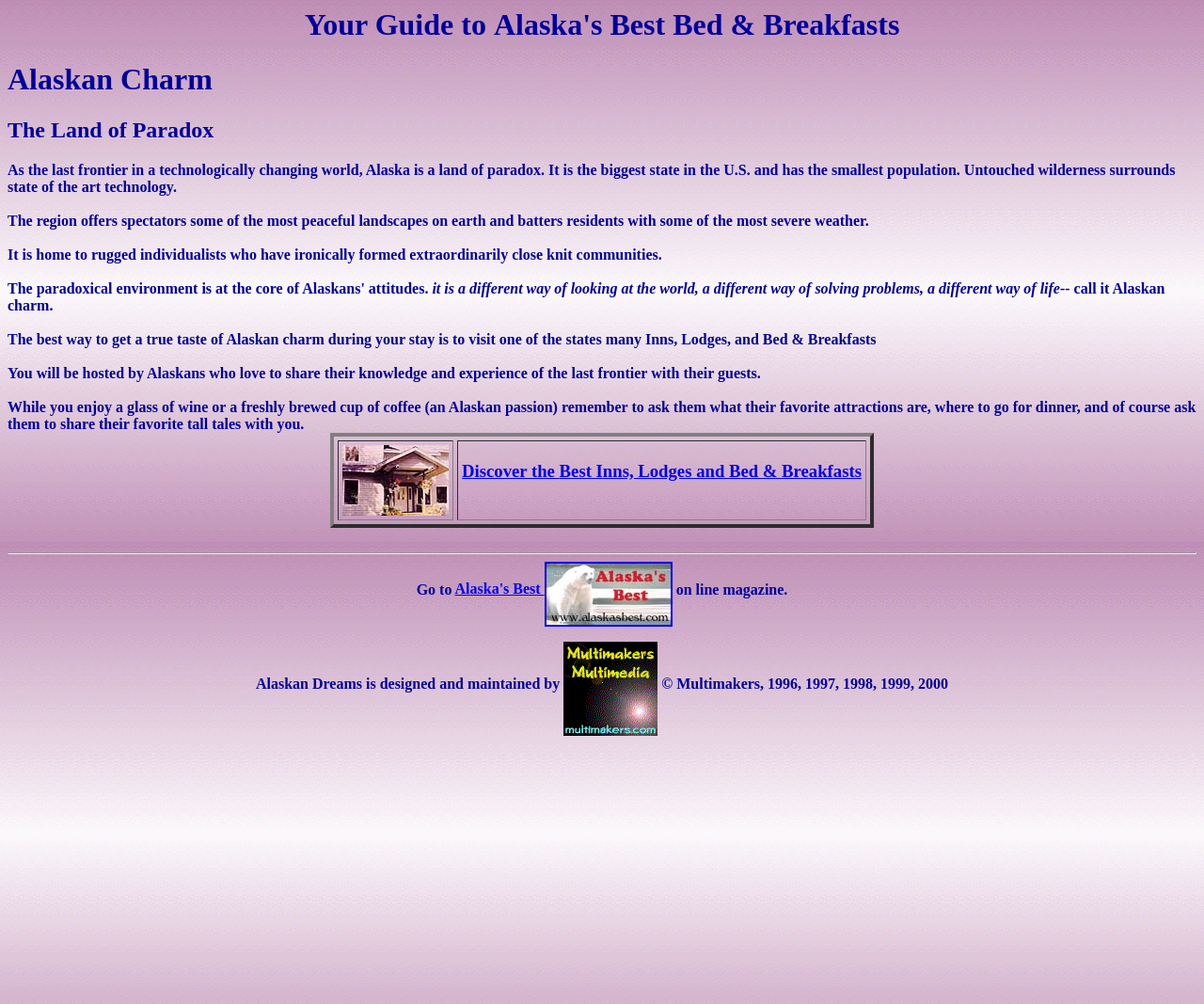Refer to the image and provide an in-depth answer to the question:
What is the main theme of this webpage?

Based on the webpage content, it appears that the main theme is about Alaska Inns, which is also reflected in the meta description. The webpage provides information about Alaska's best bed and breakfasts, inns, and lodges, and how to experience the Alaskan charm.